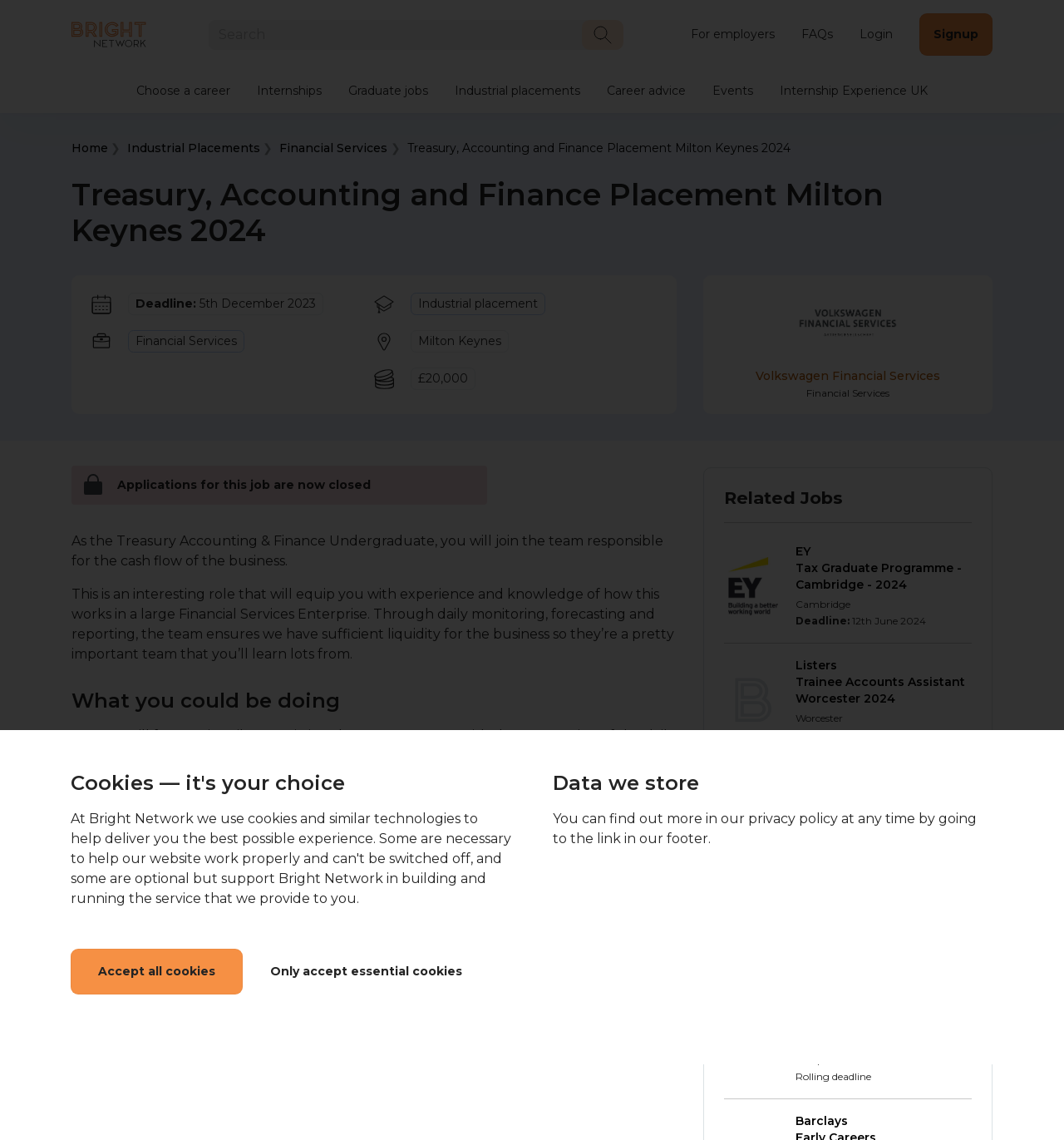Elaborate on the different components and information displayed on the webpage.

The webpage is about a job placement opportunity for a Treasury, Accounting, and Finance role at Volkswagen Financial Services in Milton Keynes. The page is divided into several sections. At the top, there is a navigation menu with links to "Home", "Industrial Placements", "Financial Services", and the specific job placement. Below this, there is a section with details about the job, including the deadline, salary, and location.

The main content of the page is an article that describes the job responsibilities and requirements. The article is divided into sections, including "What you could be doing" and "What can you bring with you?", which outline the tasks and qualifications required for the role. The article also includes a list of bullet points detailing the specific responsibilities and requirements.

On the right side of the page, there is a section titled "Related Jobs" that lists other job opportunities, including a Tax Graduate Programme at EY and a Trainee Accounts Assistant role at Listers. Each job listing includes a deadline and a brief description.

Throughout the page, there are various buttons and links, including a "Search" button, a "See more" button, and links to the company logos and job descriptions. There are also several images, including a "Home" icon, a "Search" icon, and logos for Volkswagen Financial Services, EY, and Listers.